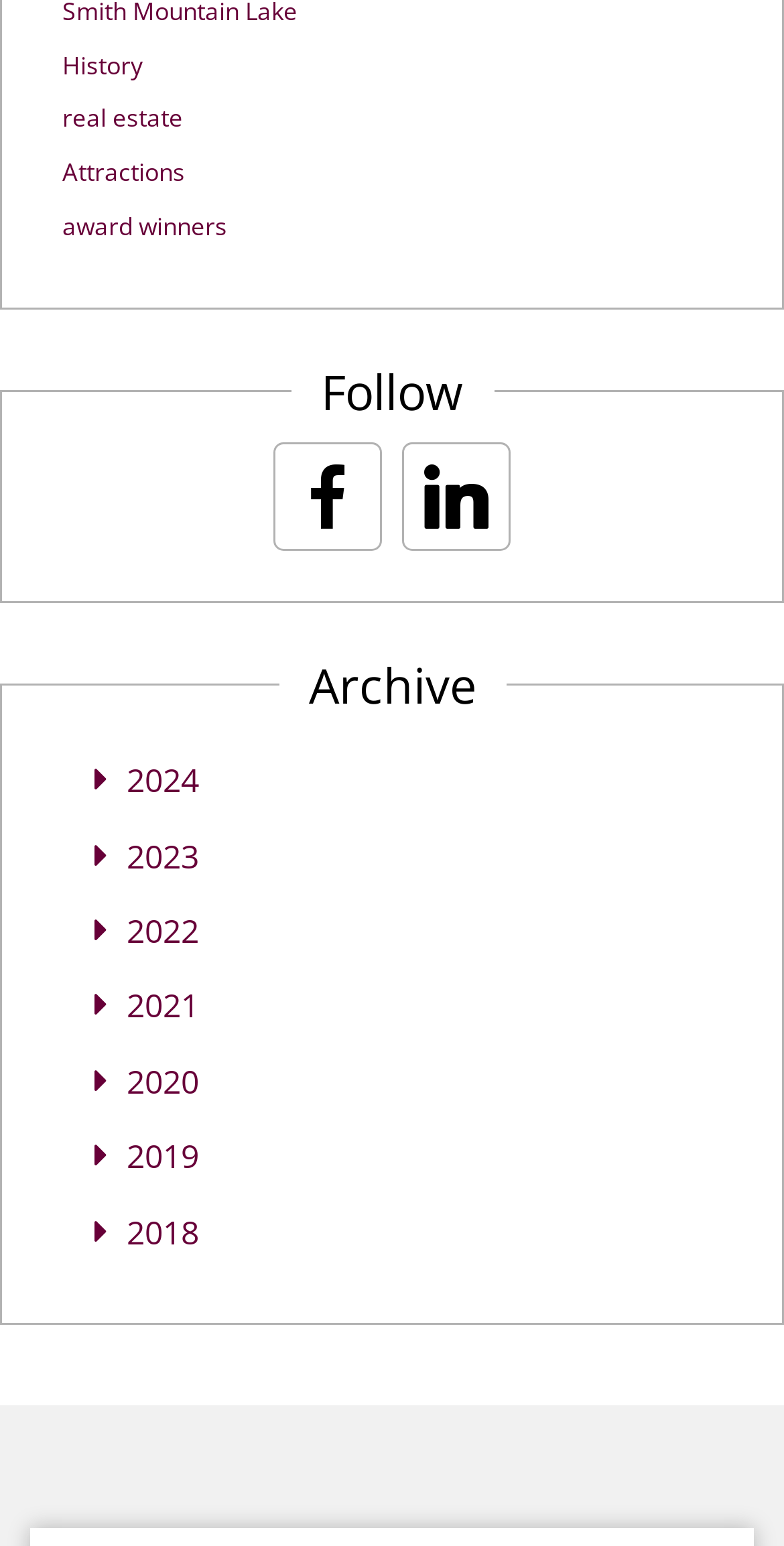What is the first link in the top navigation menu?
From the image, respond with a single word or phrase.

History